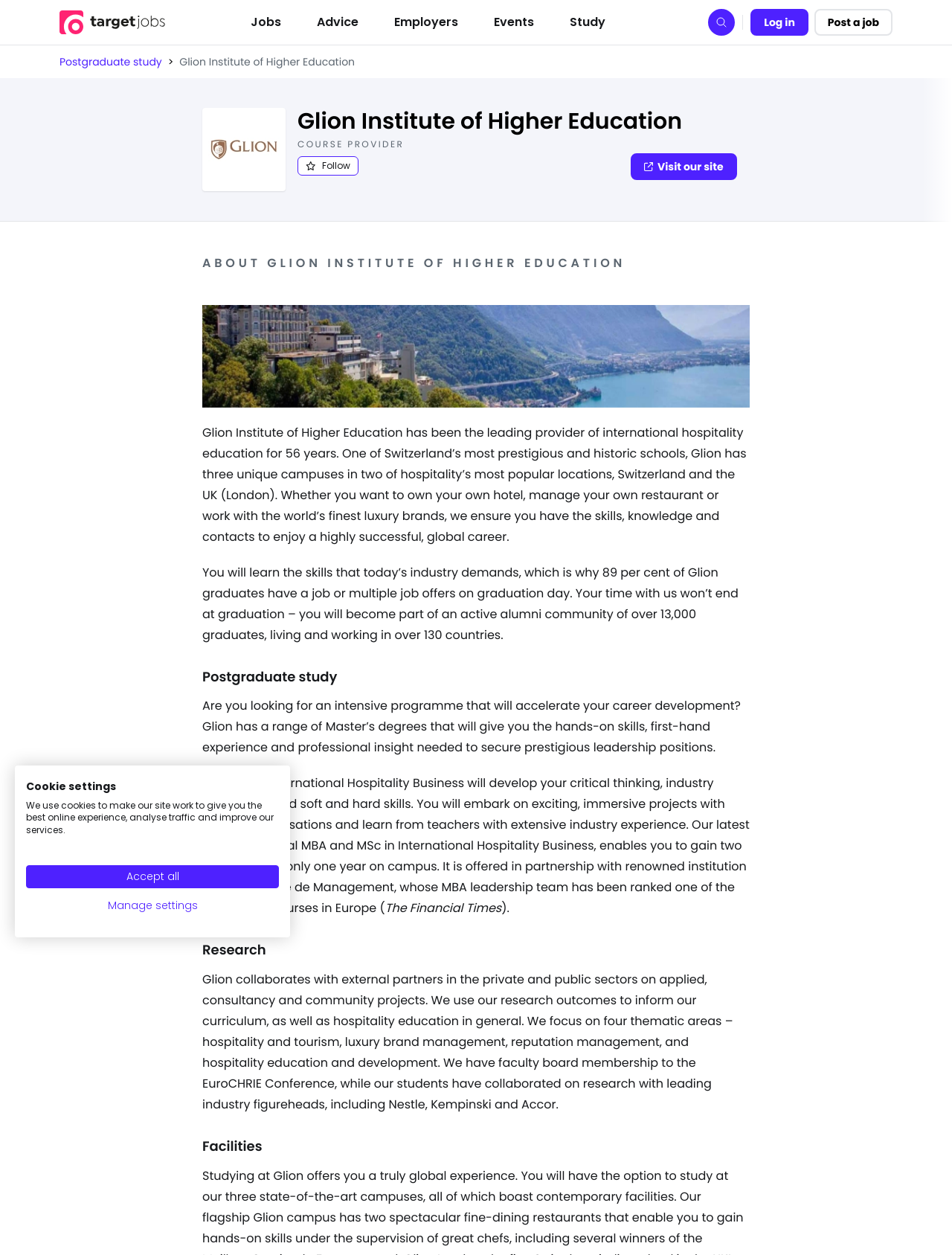Find the bounding box coordinates for the element described here: "1378".

None